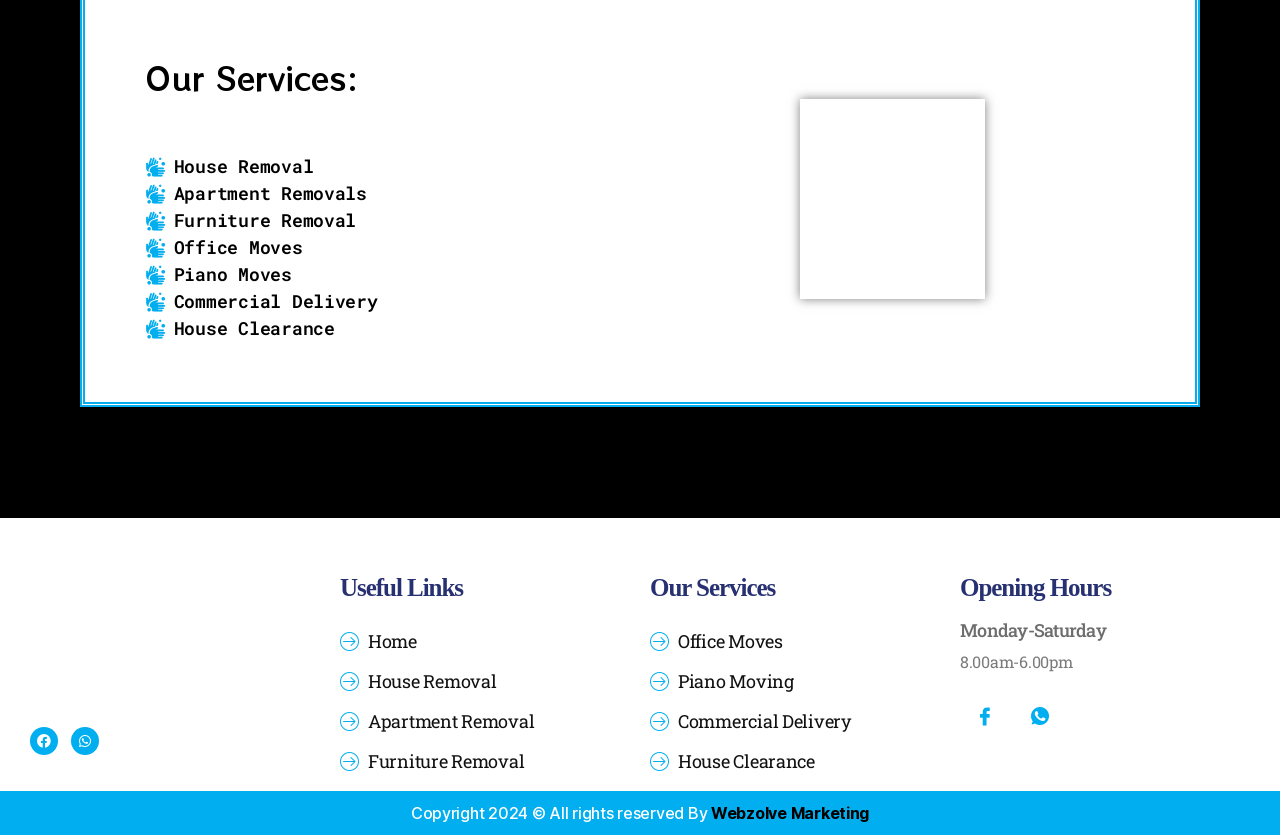Answer this question using a single word or a brief phrase:
What are the social media platforms linked?

Facebook and Whatsapp